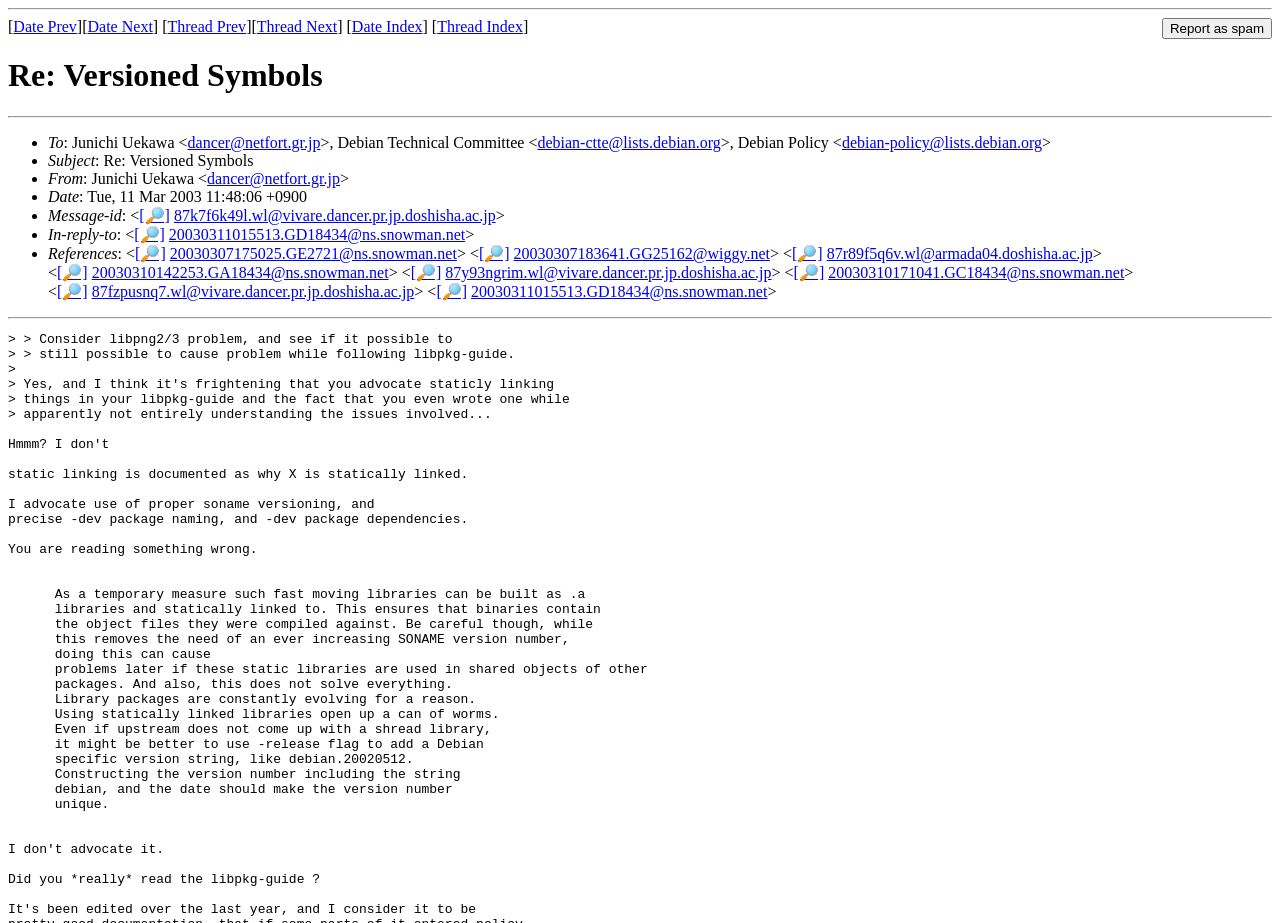Determine the bounding box coordinates of the element that should be clicked to execute the following command: "View 'Thread Index'".

[0.342, 0.02, 0.408, 0.038]